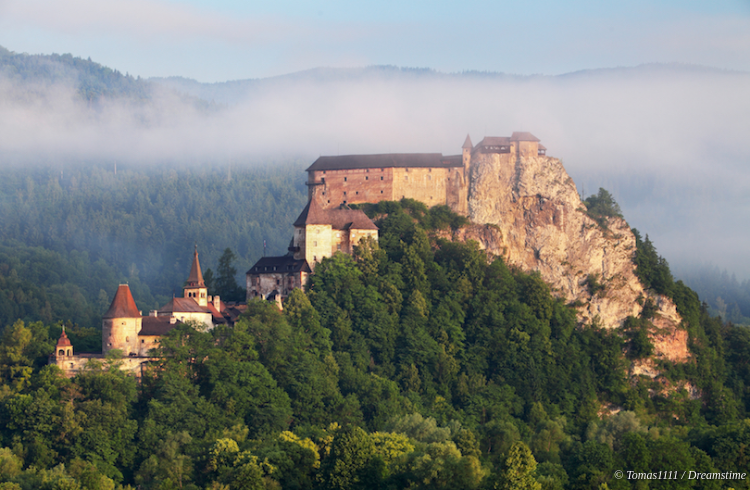What architectural styles are showcased in Orava Castle?
Give a detailed and exhaustive answer to the question.

The caption highlights that Orava Castle is a remarkable structure that showcases a blend of Romanesque, Gothic, and Renaissance architectural styles, emphasizing its evolution over the centuries.